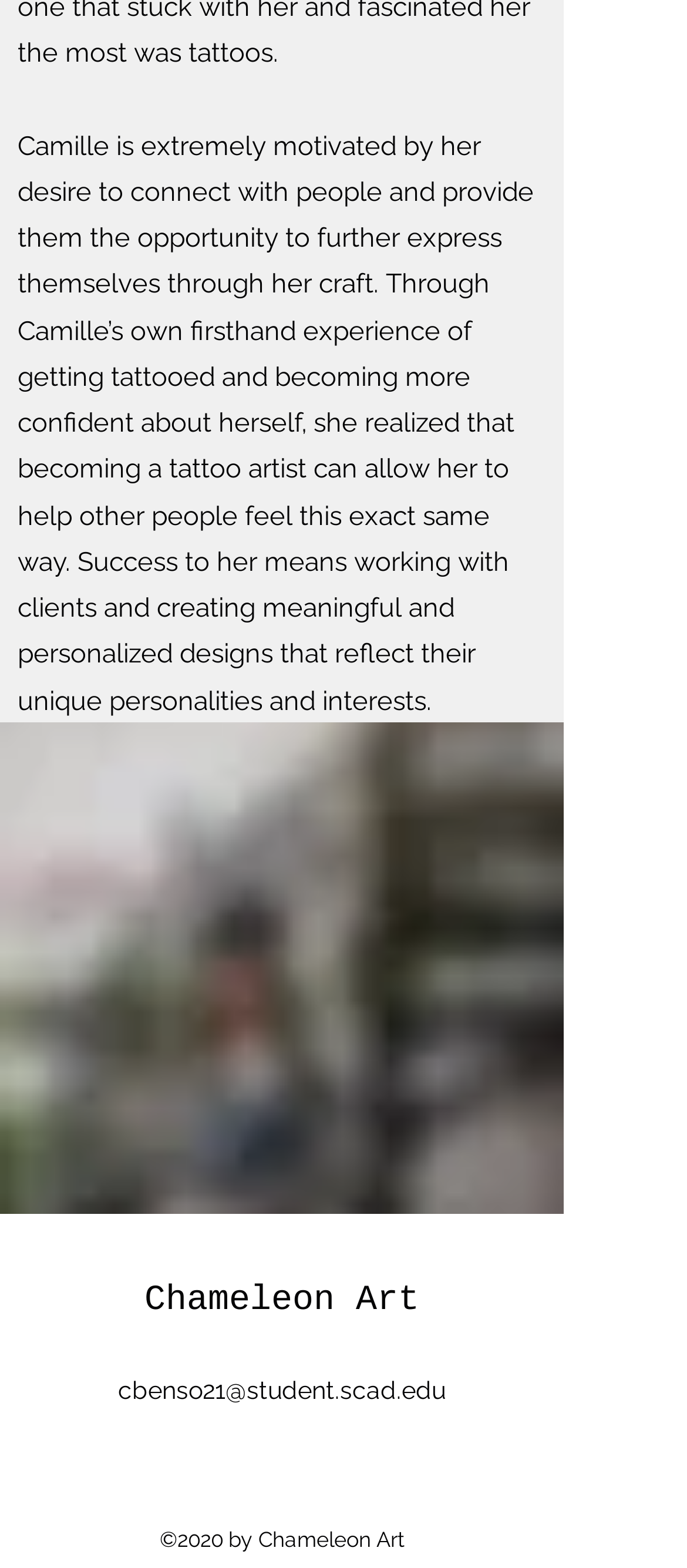Respond to the question below with a single word or phrase:
How many social media platforms are listed?

2